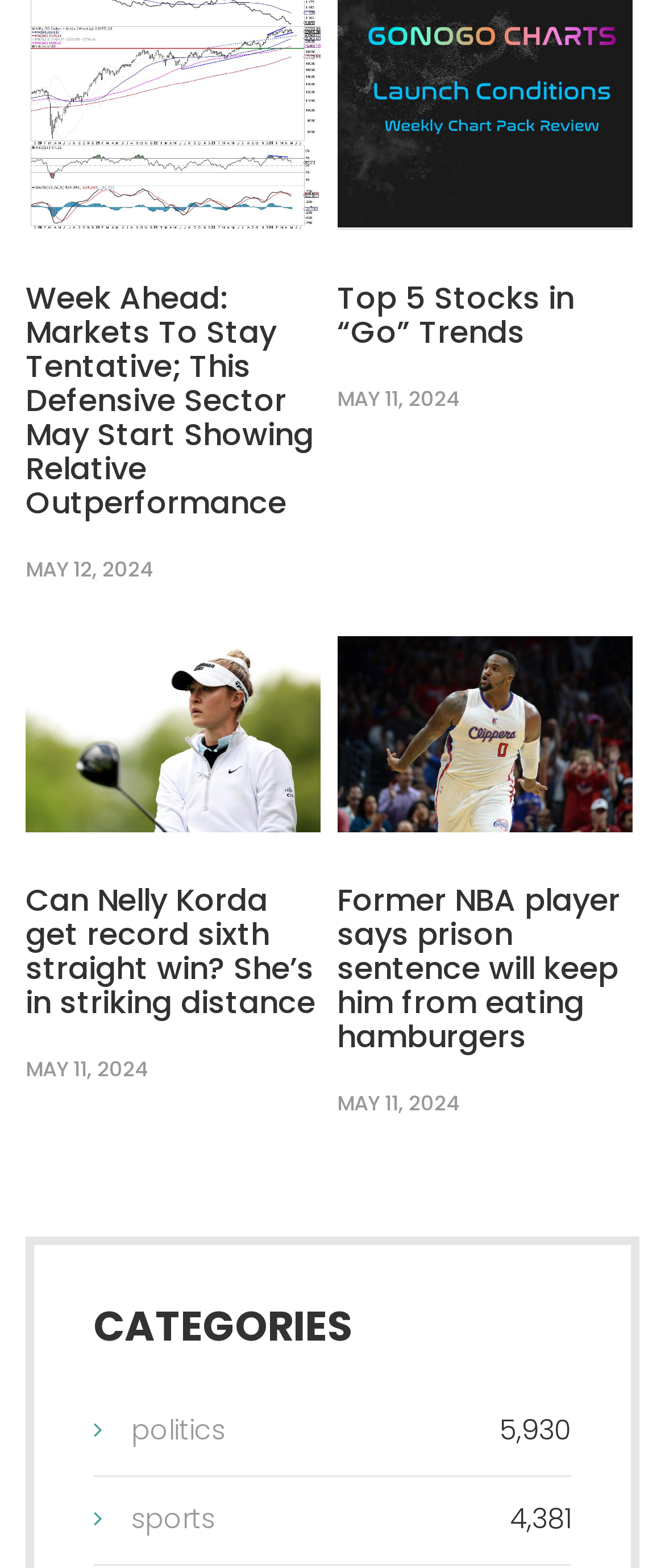Provide the bounding box coordinates for the UI element described in this sentence: "Politics". The coordinates should be four float values between 0 and 1, i.e., [left, top, right, bottom].

[0.141, 0.899, 0.338, 0.924]